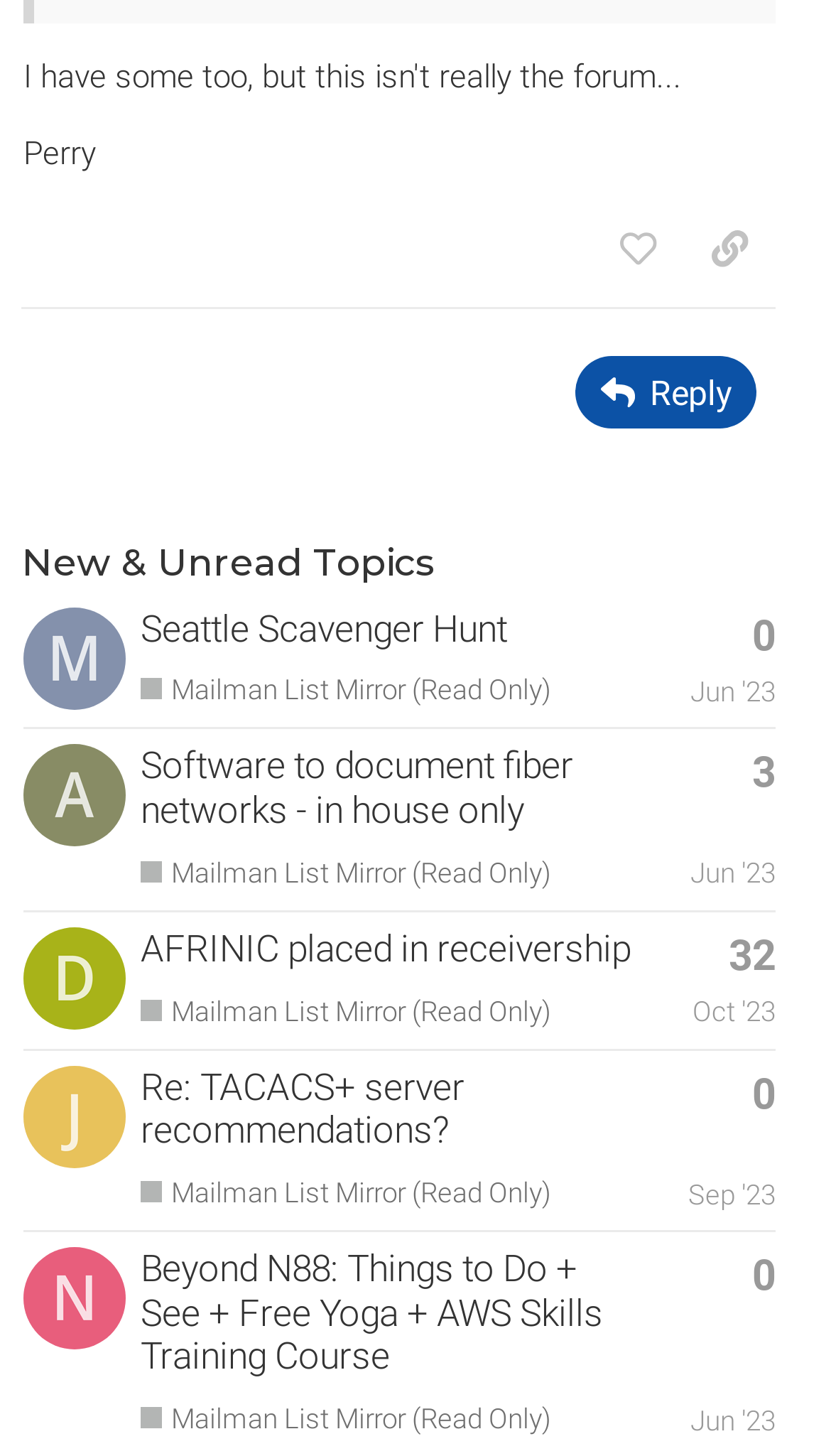Please find the bounding box coordinates of the clickable region needed to complete the following instruction: "Click on the 'Reply' button". The bounding box coordinates must consist of four float numbers between 0 and 1, i.e., [left, top, right, bottom].

[0.693, 0.245, 0.911, 0.294]